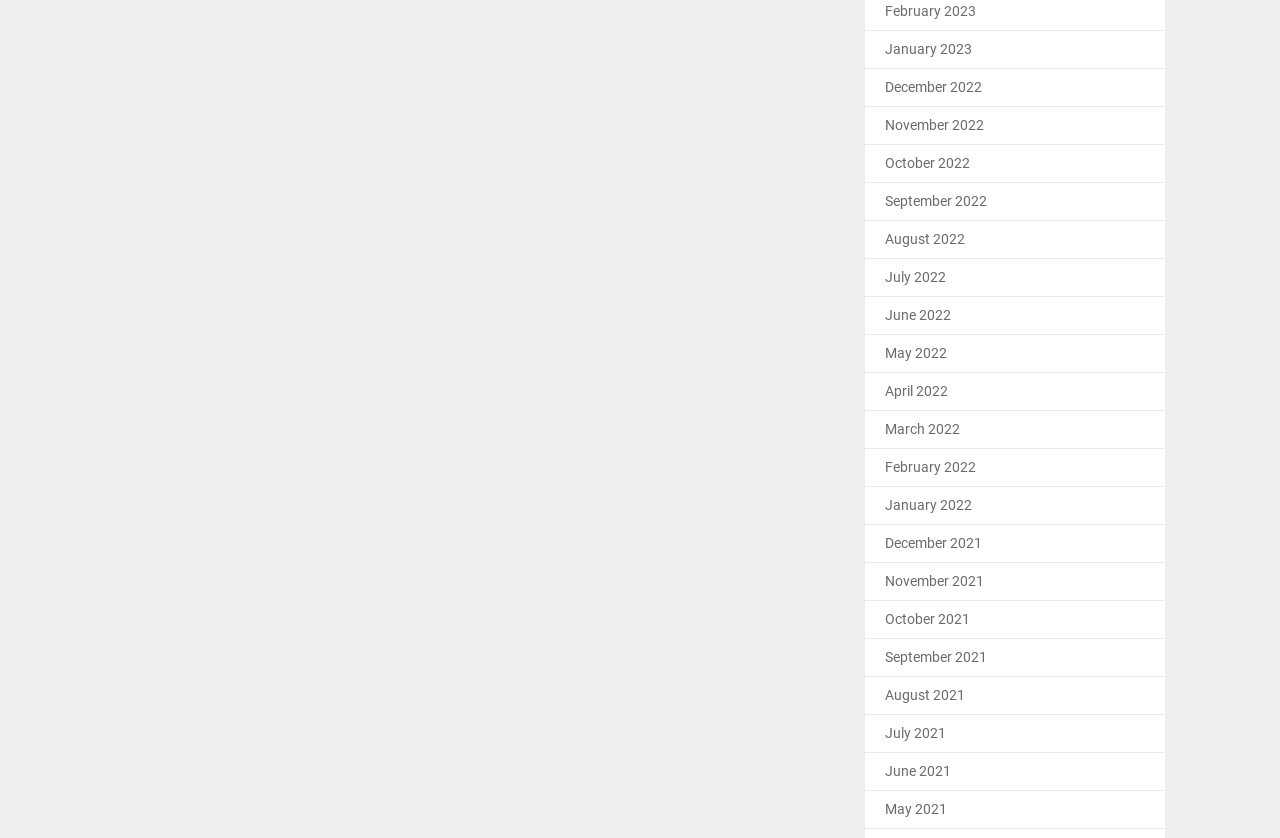Can you find the bounding box coordinates for the element to click on to achieve the instruction: "go to January 2022"?

[0.691, 0.593, 0.759, 0.612]